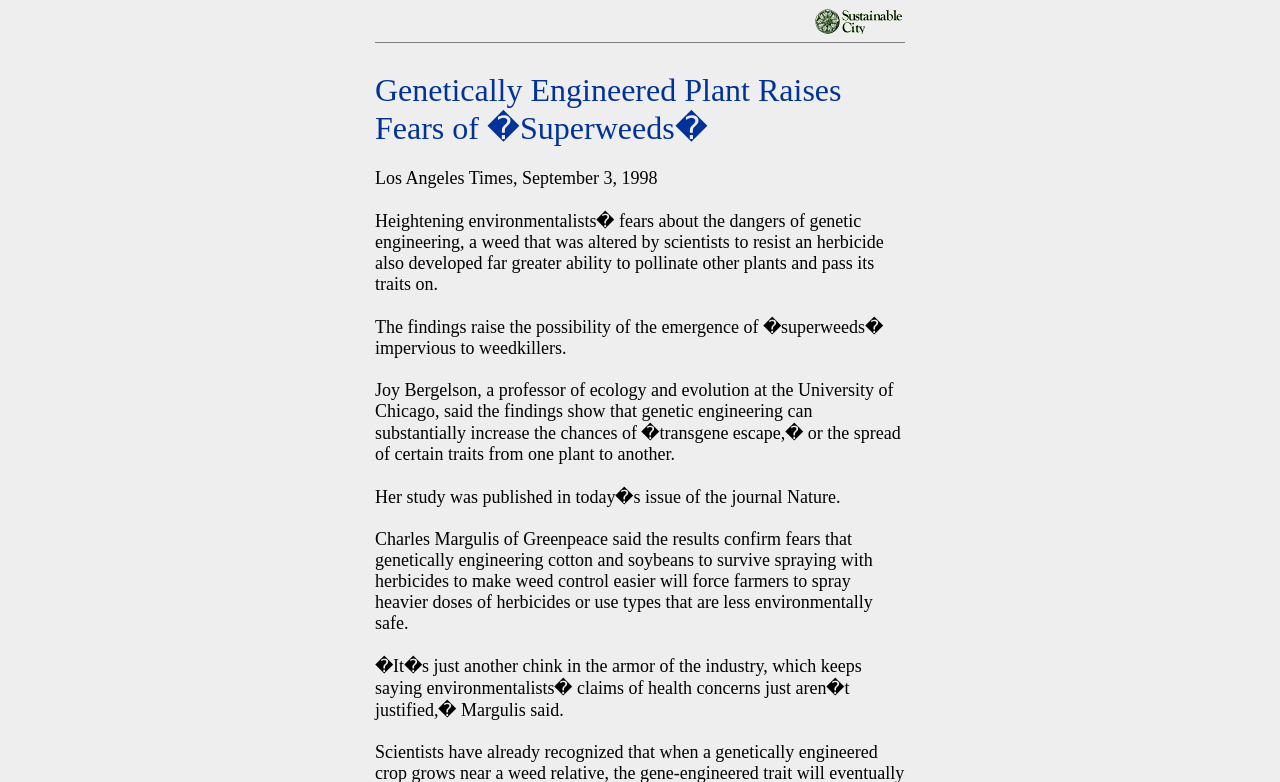What is the name of the organization represented by Charles Margulis?
Please provide a full and detailed response to the question.

I found the name by reading the StaticText element with the text 'Charles Margulis of Greenpeace said the results confirm fears that genetically engineering cotton and soybeans to survive spraying with herbicides to make weed control easier will force farmers to spray heavier doses of herbicides or use types that are less environmentally safe.' which is located at [0.293, 0.676, 0.682, 0.809].